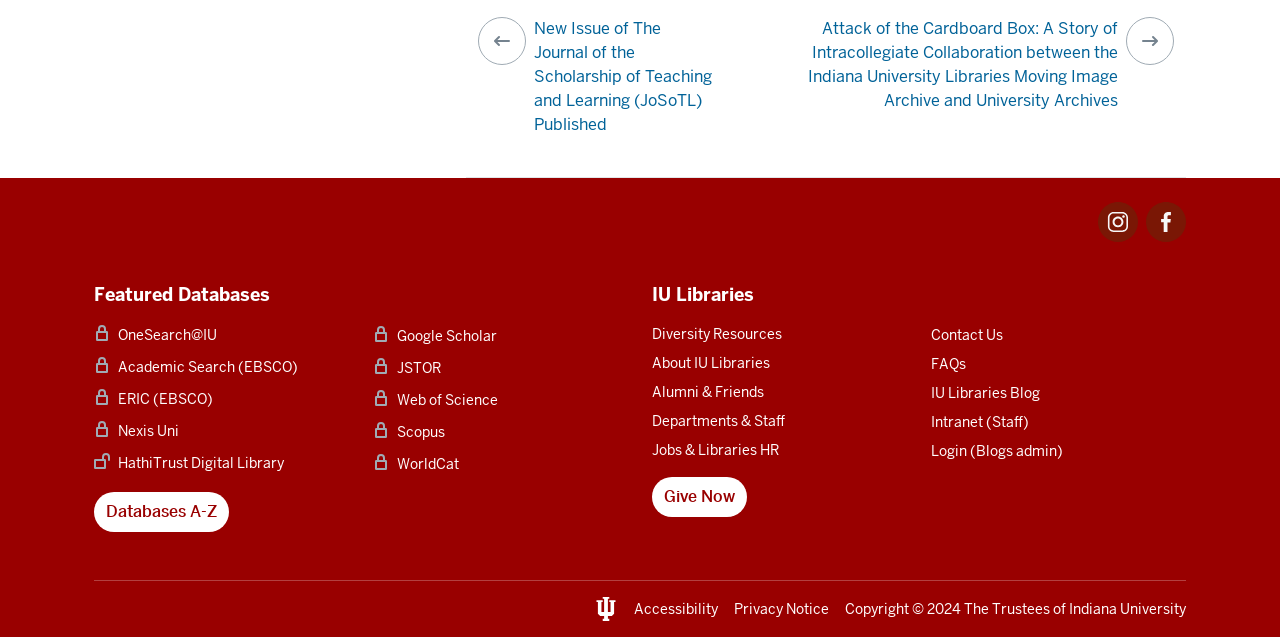Please identify the bounding box coordinates of the clickable element to fulfill the following instruction: "Check Accessibility". The coordinates should be four float numbers between 0 and 1, i.e., [left, top, right, bottom].

[0.495, 0.942, 0.561, 0.97]